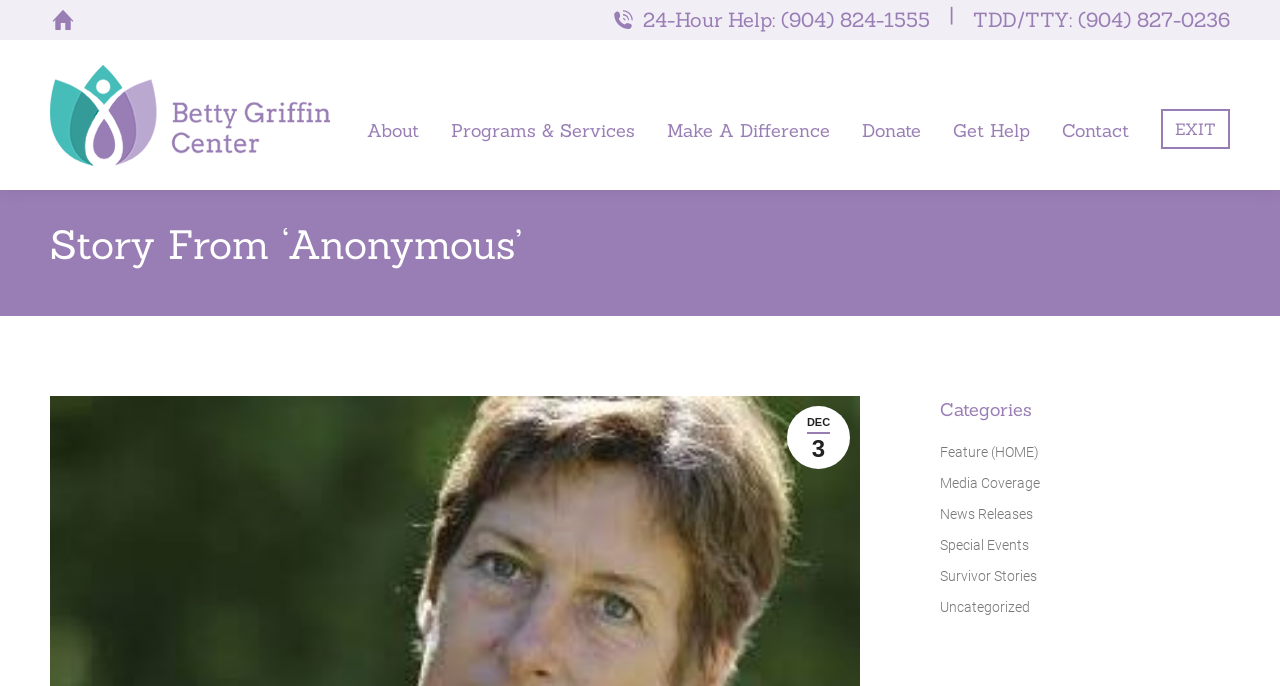Indicate the bounding box coordinates of the element that must be clicked to execute the instruction: "read the story from Anonymous". The coordinates should be given as four float numbers between 0 and 1, i.e., [left, top, right, bottom].

[0.039, 0.321, 0.408, 0.394]